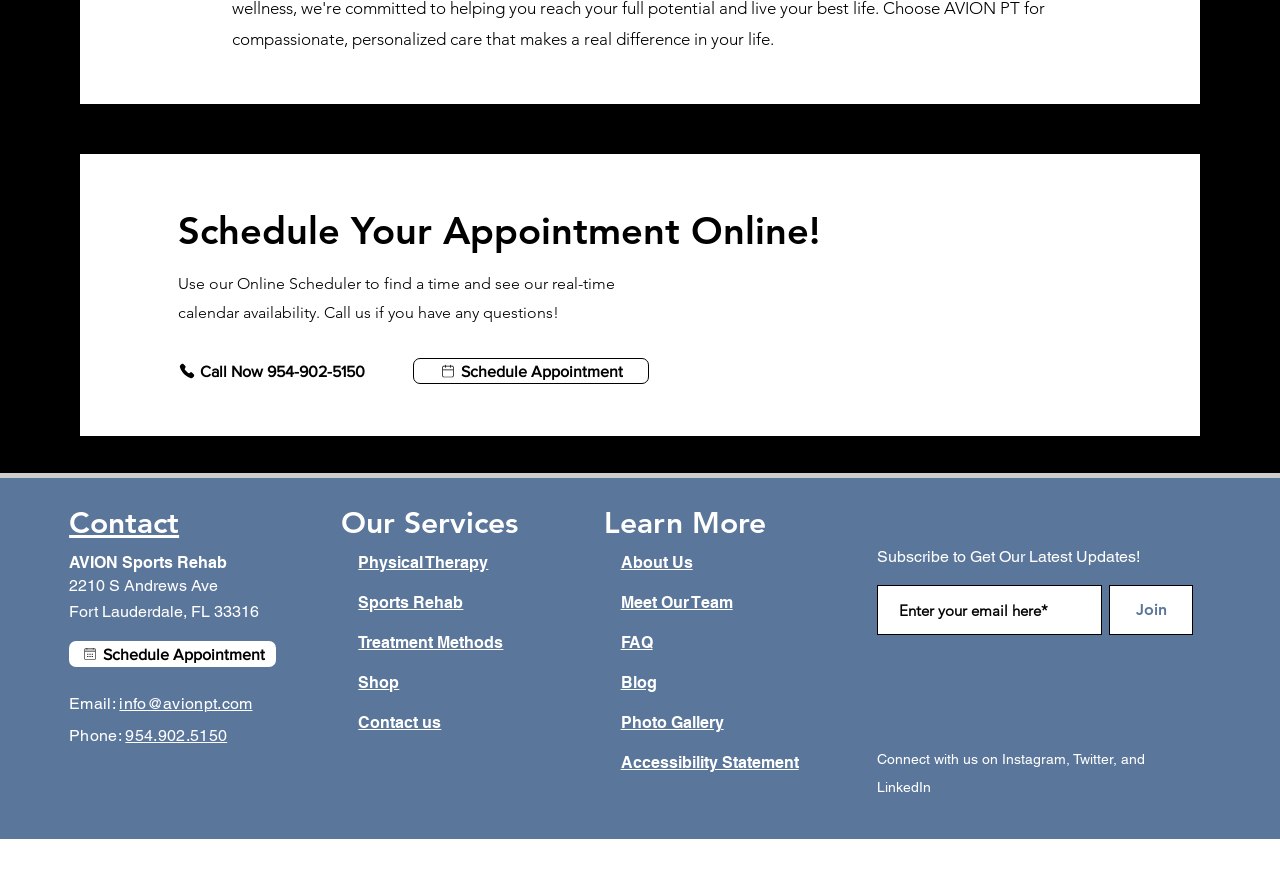Determine the bounding box coordinates of the region to click in order to accomplish the following instruction: "Learn more about physical therapy". Provide the coordinates as four float numbers between 0 and 1, specifically [left, top, right, bottom].

[0.28, 0.637, 0.382, 0.656]